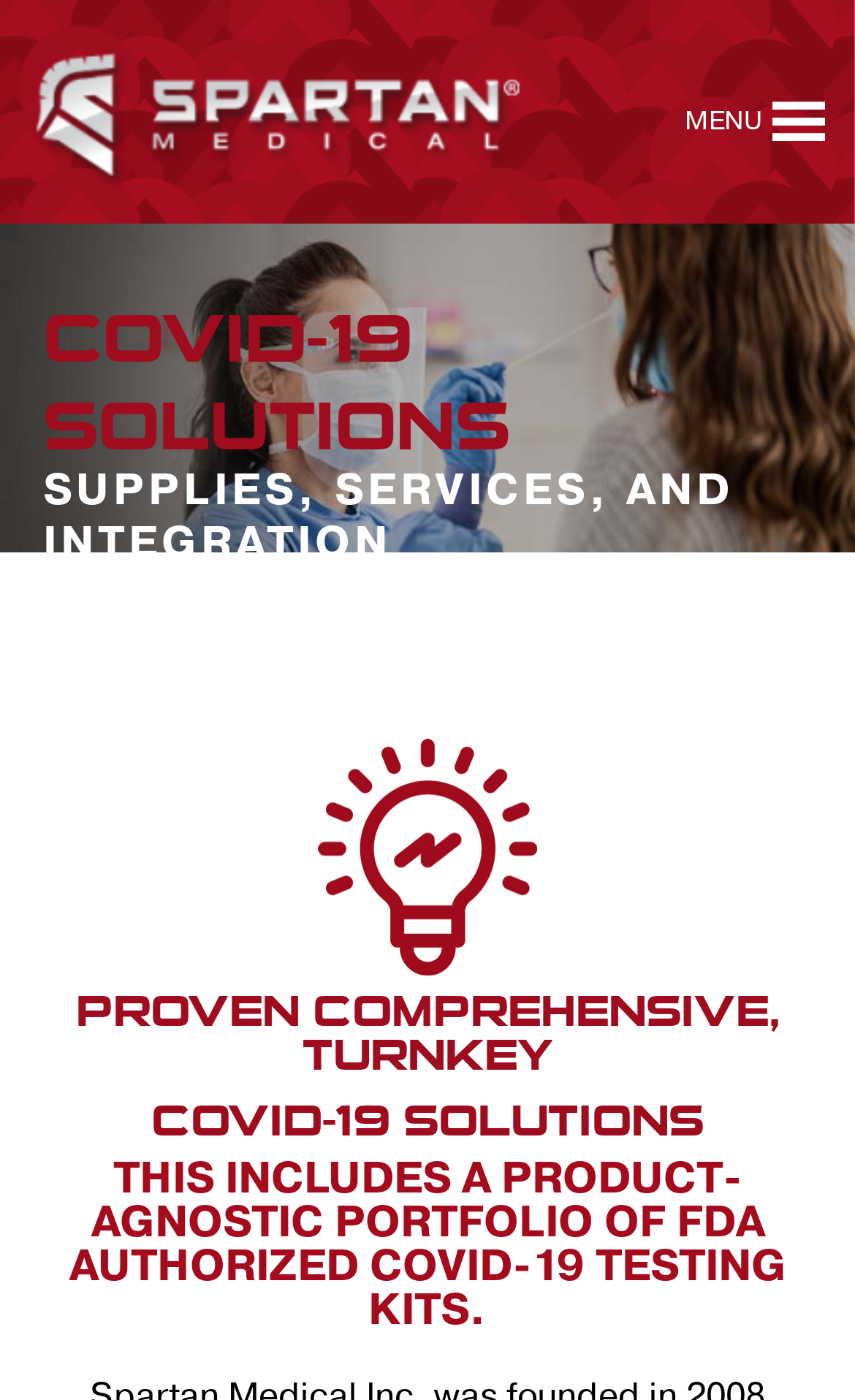Give a one-word or short phrase answer to the question: 
What is the name of the company?

Spartan Medical